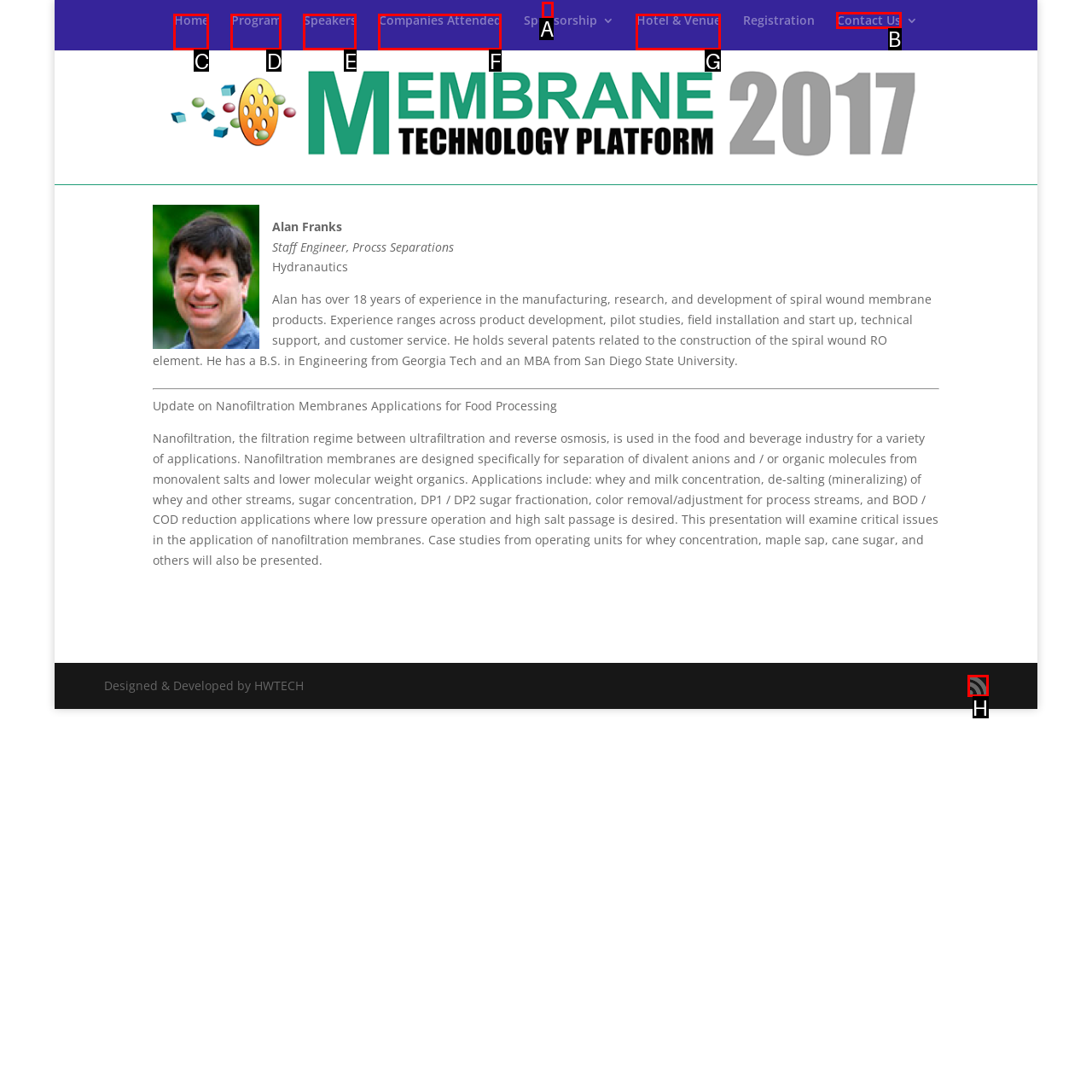Select the letter of the UI element you need to click to complete this task: Contact Us.

B